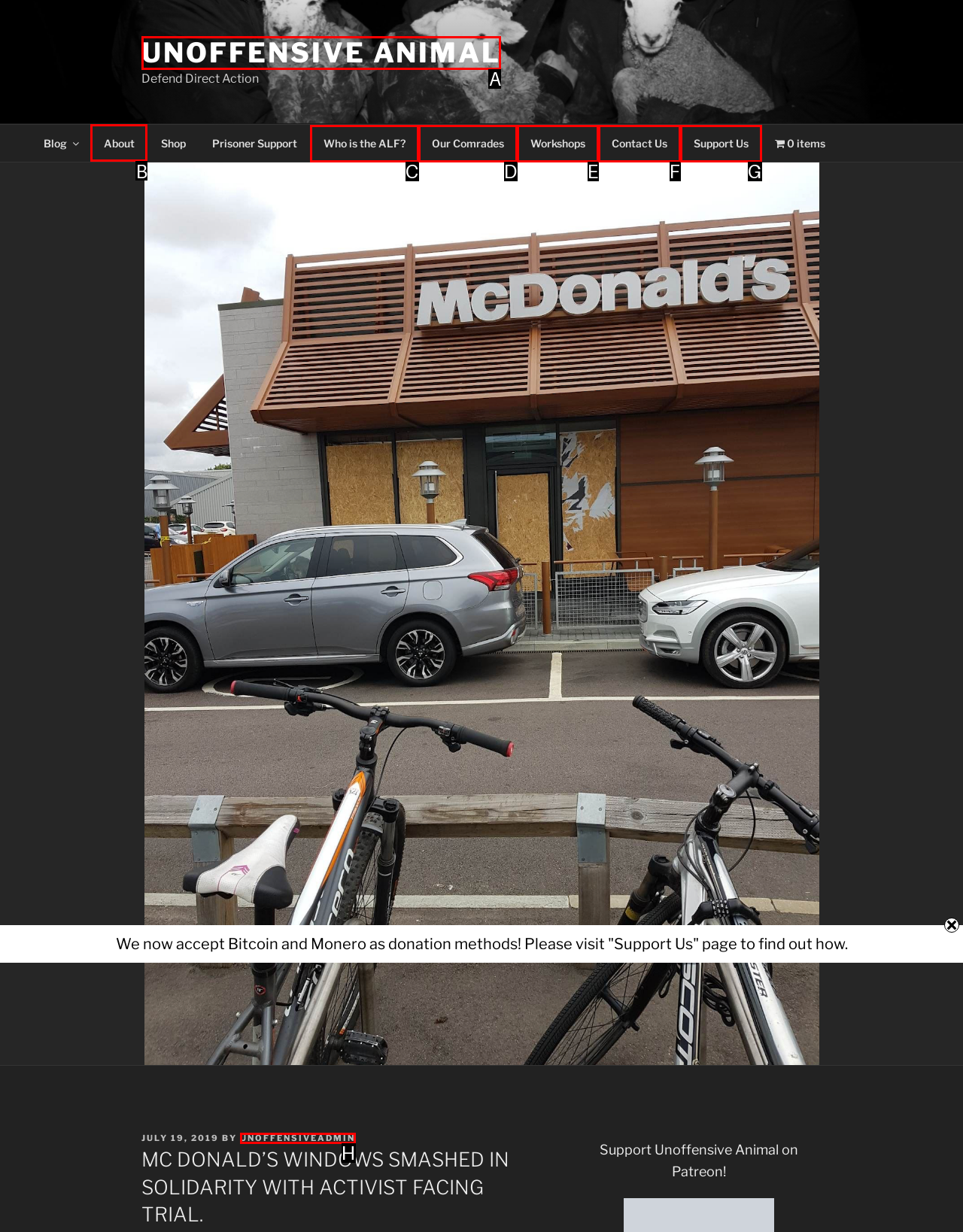Select the letter of the option that should be clicked to achieve the specified task: Visit the 'About' page. Respond with just the letter.

B